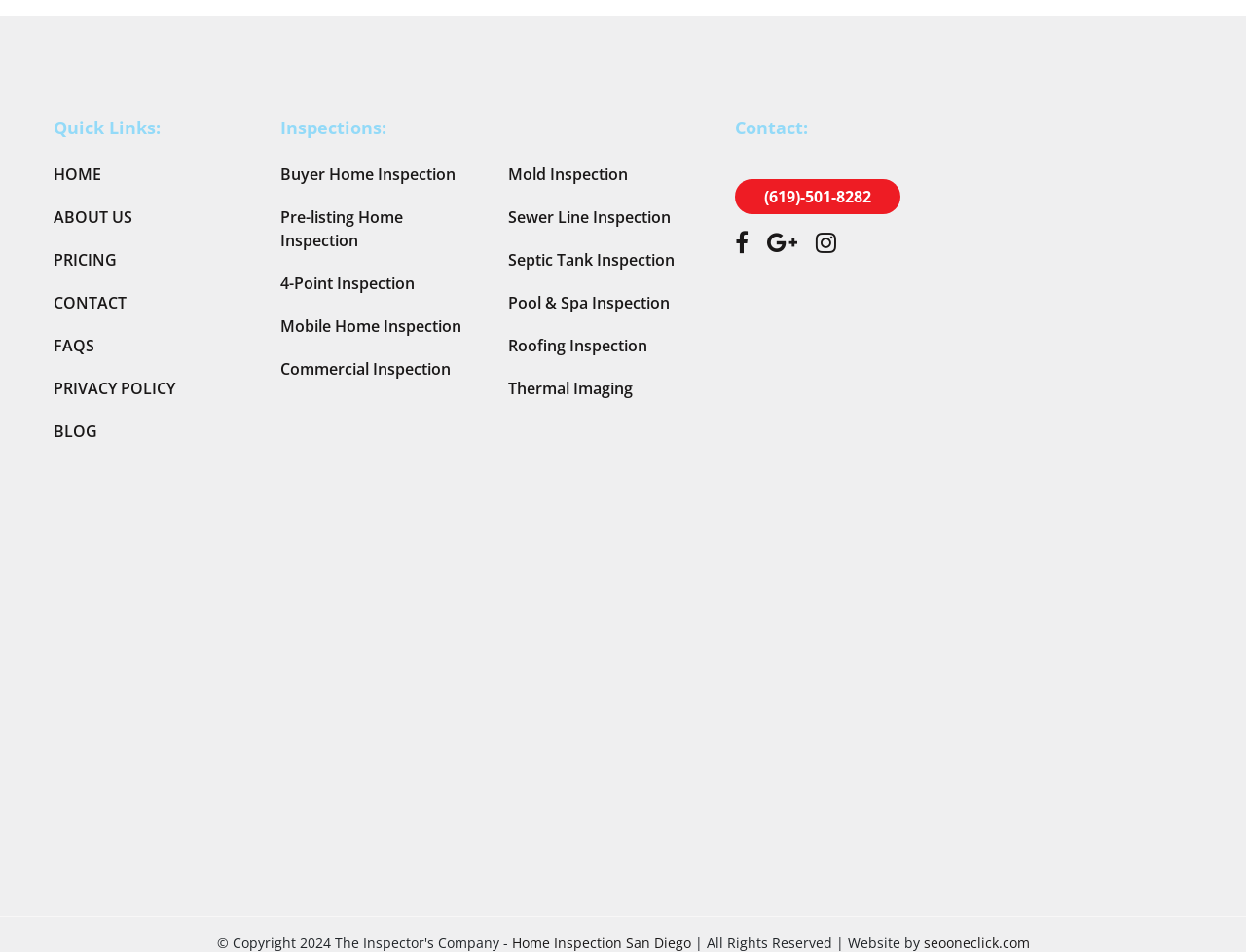Given the webpage screenshot, identify the bounding box of the UI element that matches this description: "Privacy Policy".

[0.043, 0.397, 0.141, 0.42]